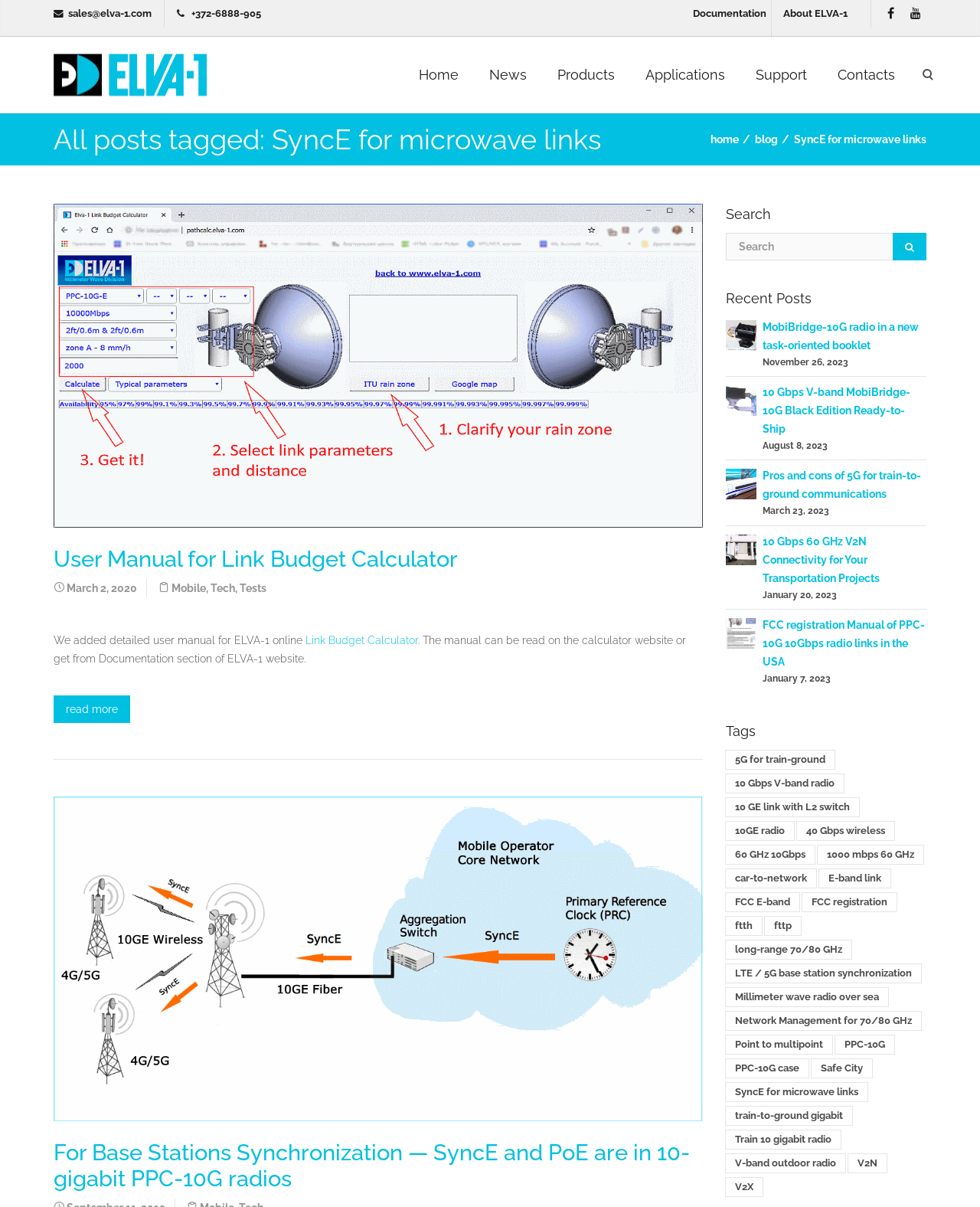Respond with a single word or short phrase to the following question: 
What is the tag with the most items?

10GE radio